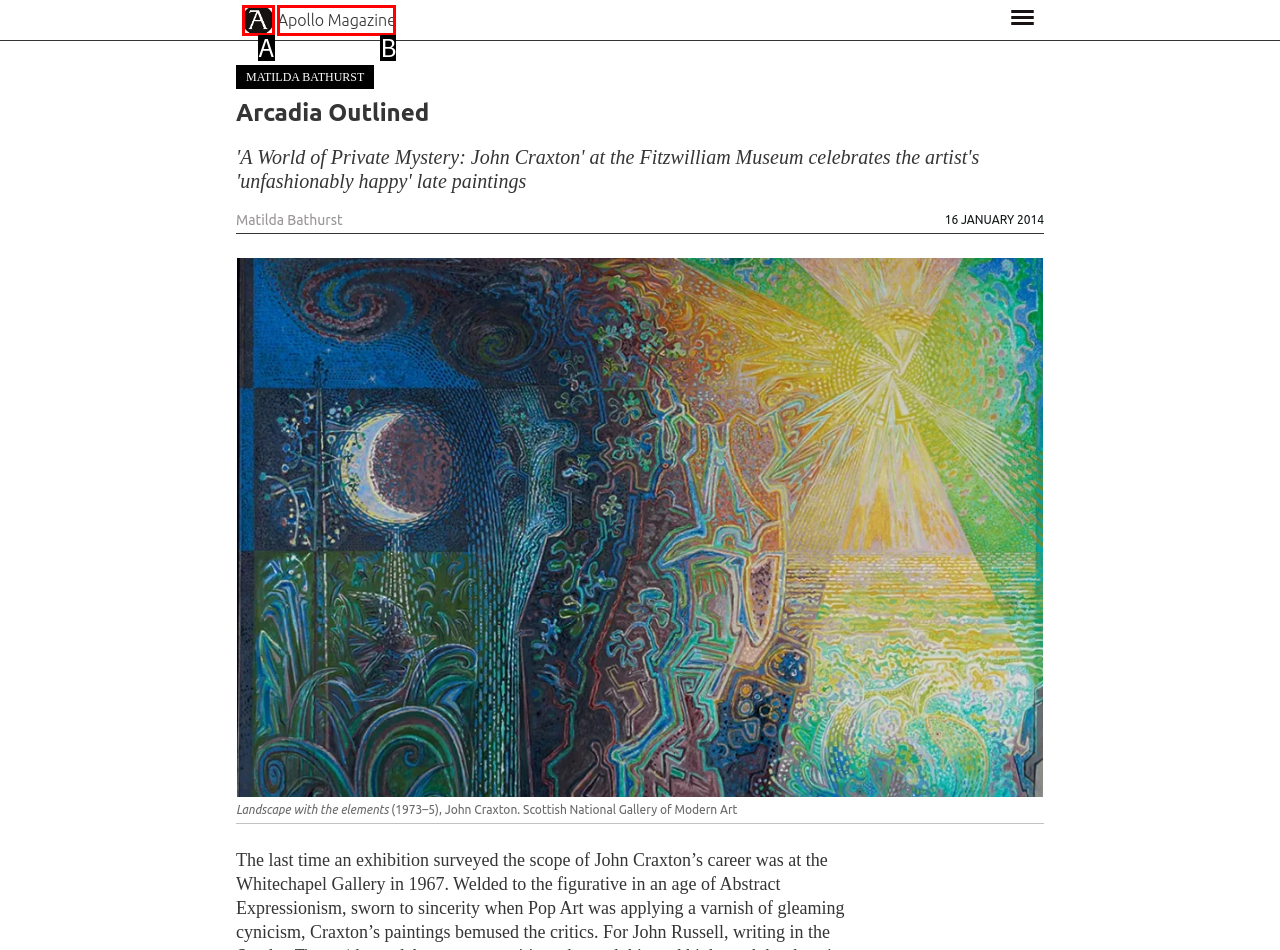Match the option to the description: parent_node: Apollo Magazine
State the letter of the correct option from the available choices.

A